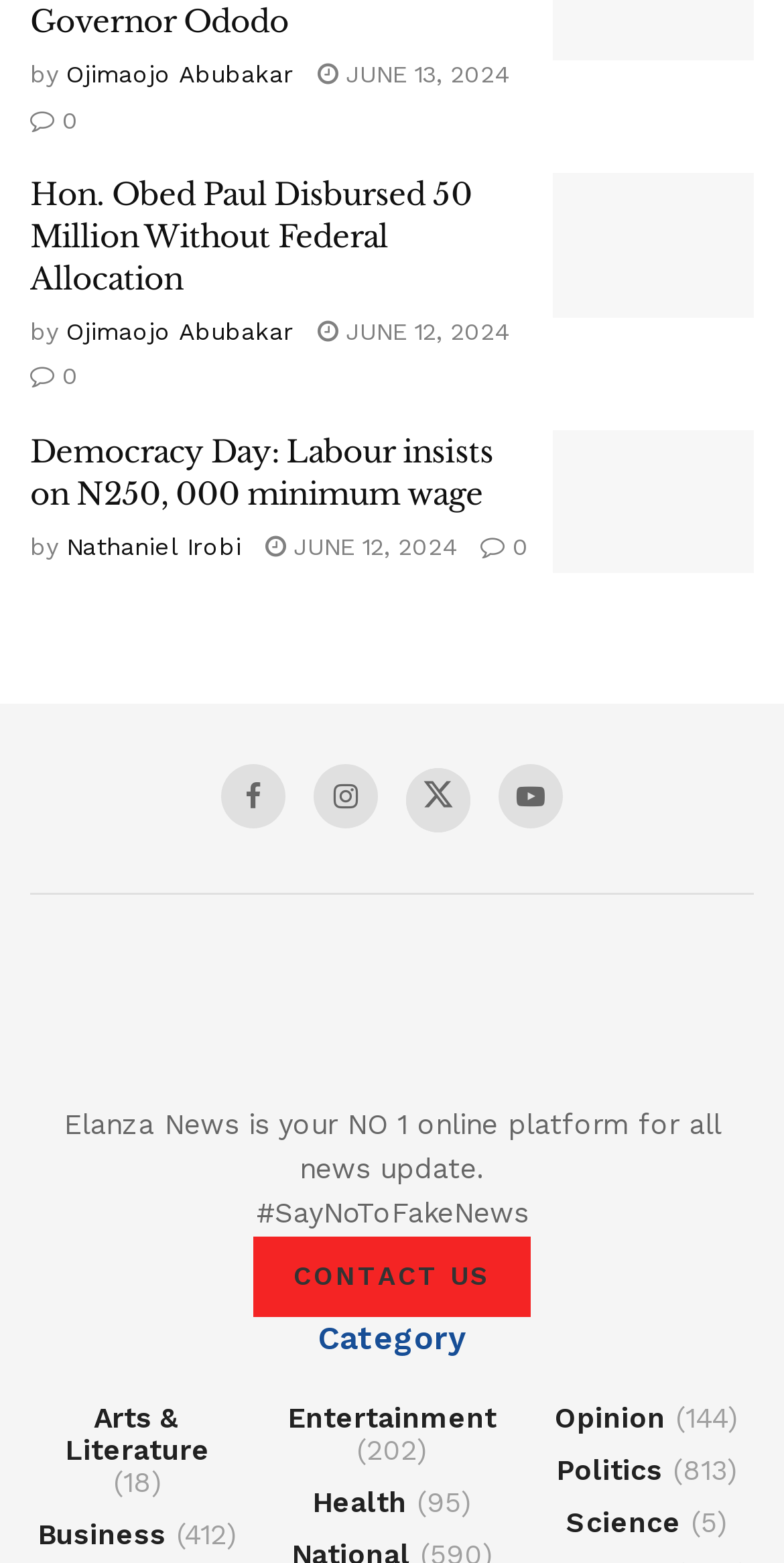Determine the bounding box coordinates for the area that should be clicked to carry out the following instruction: "Read the article 'Hon. Obed Paul Disbursed 50 Million Without Federal Allocation'".

[0.705, 0.111, 0.962, 0.203]